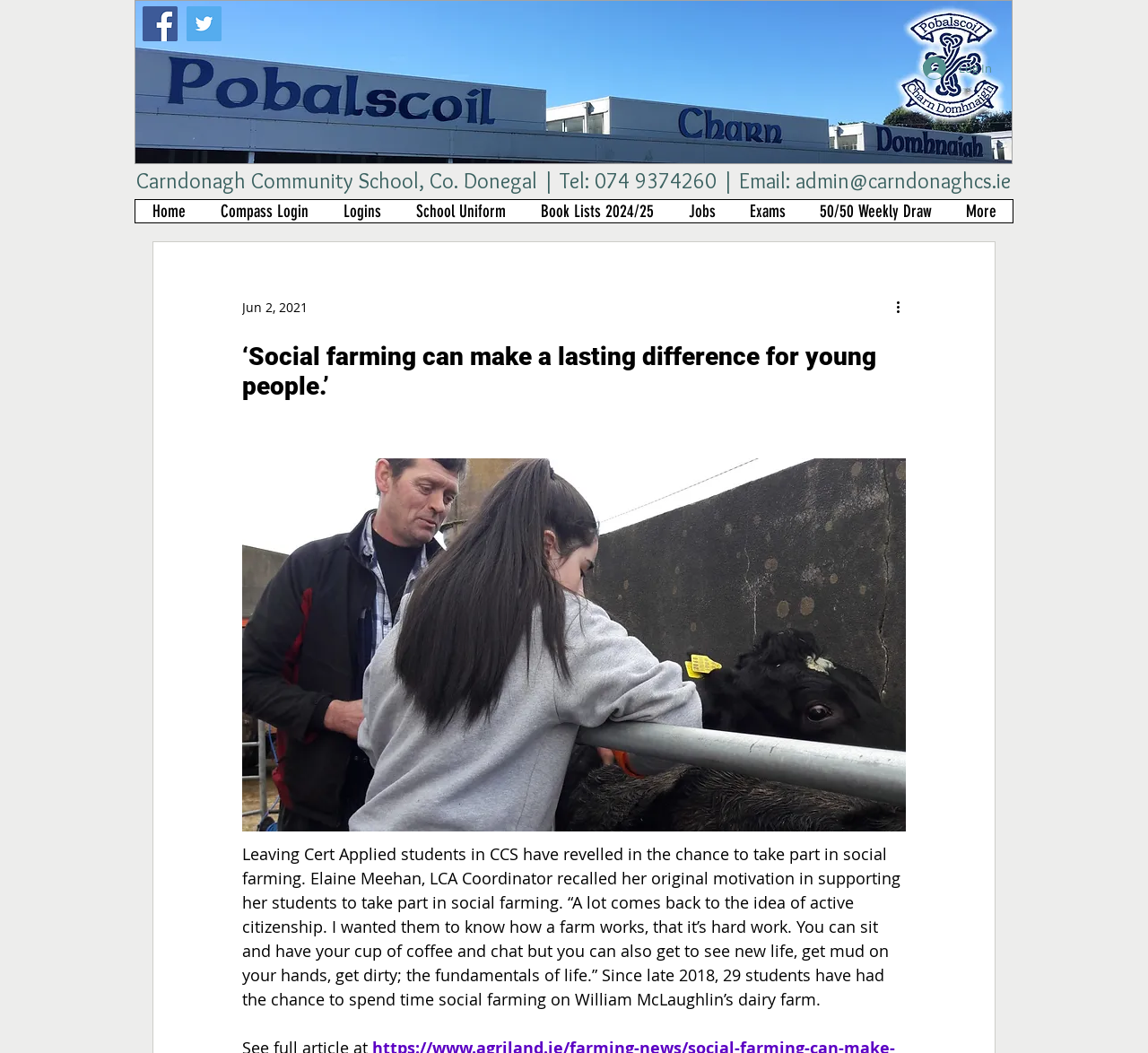Please locate the bounding box coordinates of the region I need to click to follow this instruction: "Check the school's email".

[0.693, 0.159, 0.88, 0.184]